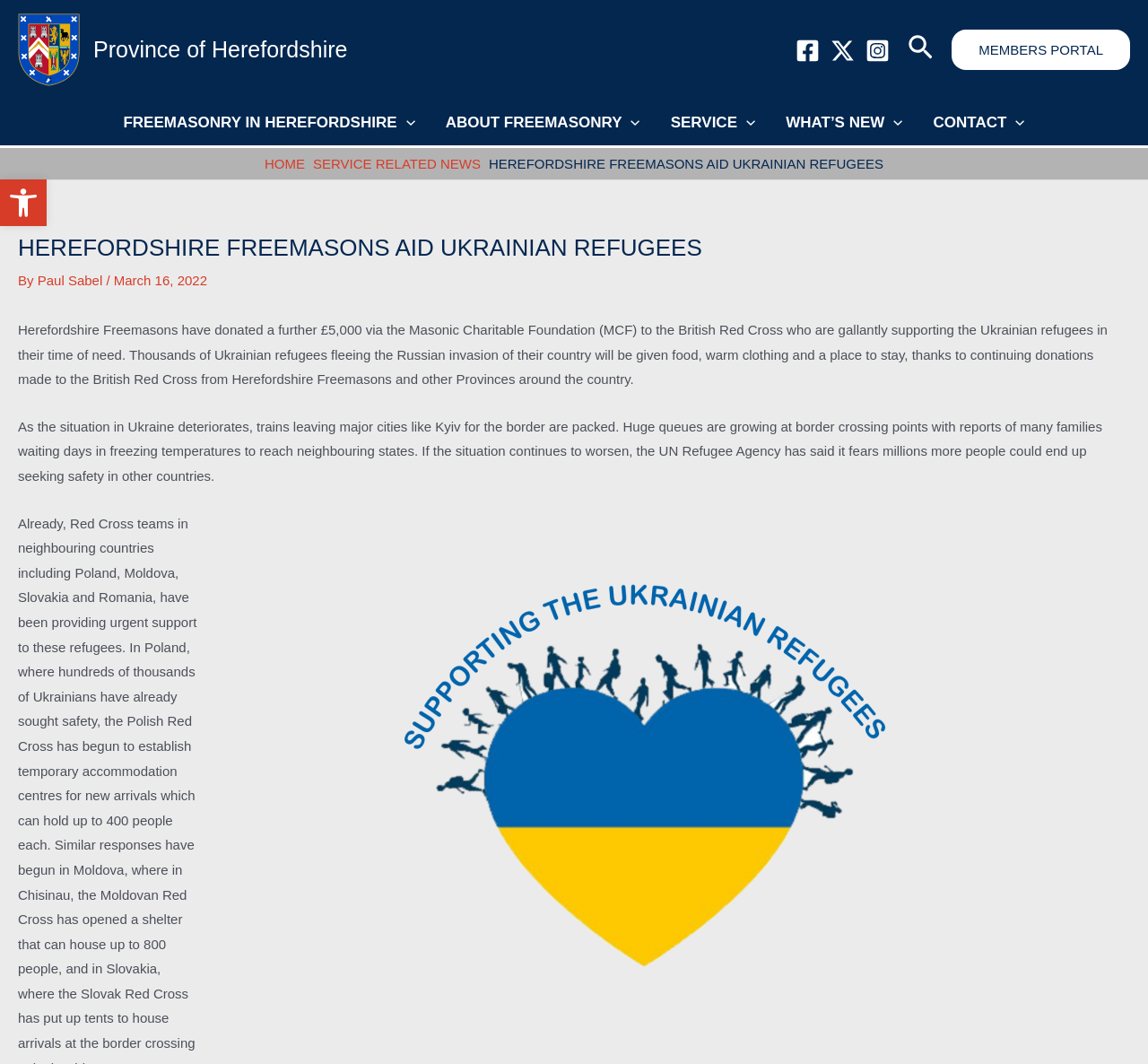Please determine the bounding box coordinates of the element's region to click in order to carry out the following instruction: "Open accessibility tools". The coordinates should be four float numbers between 0 and 1, i.e., [left, top, right, bottom].

[0.0, 0.169, 0.041, 0.212]